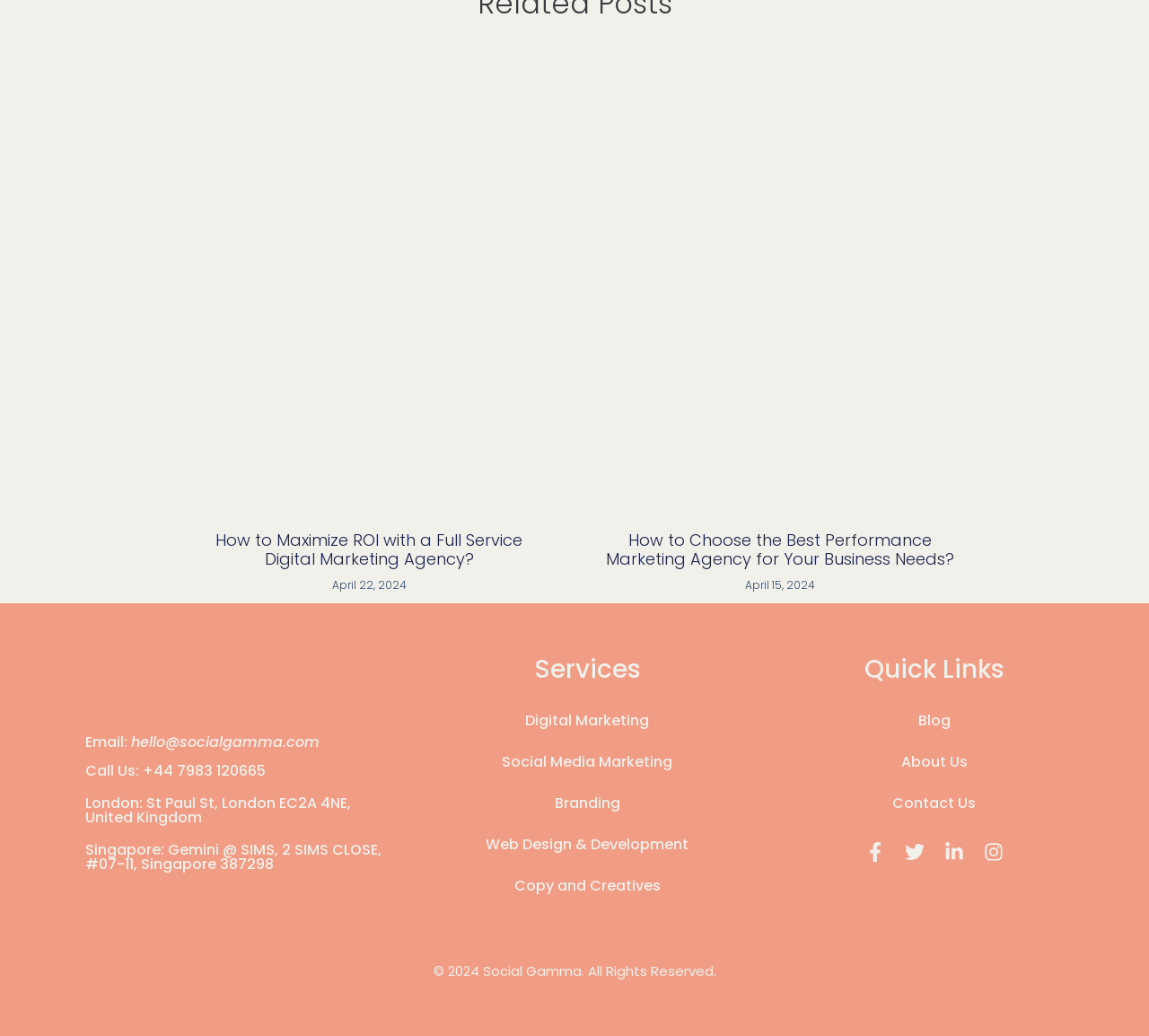What is the name of the digital marketing agency?
Based on the image, respond with a single word or phrase.

Social Gamma